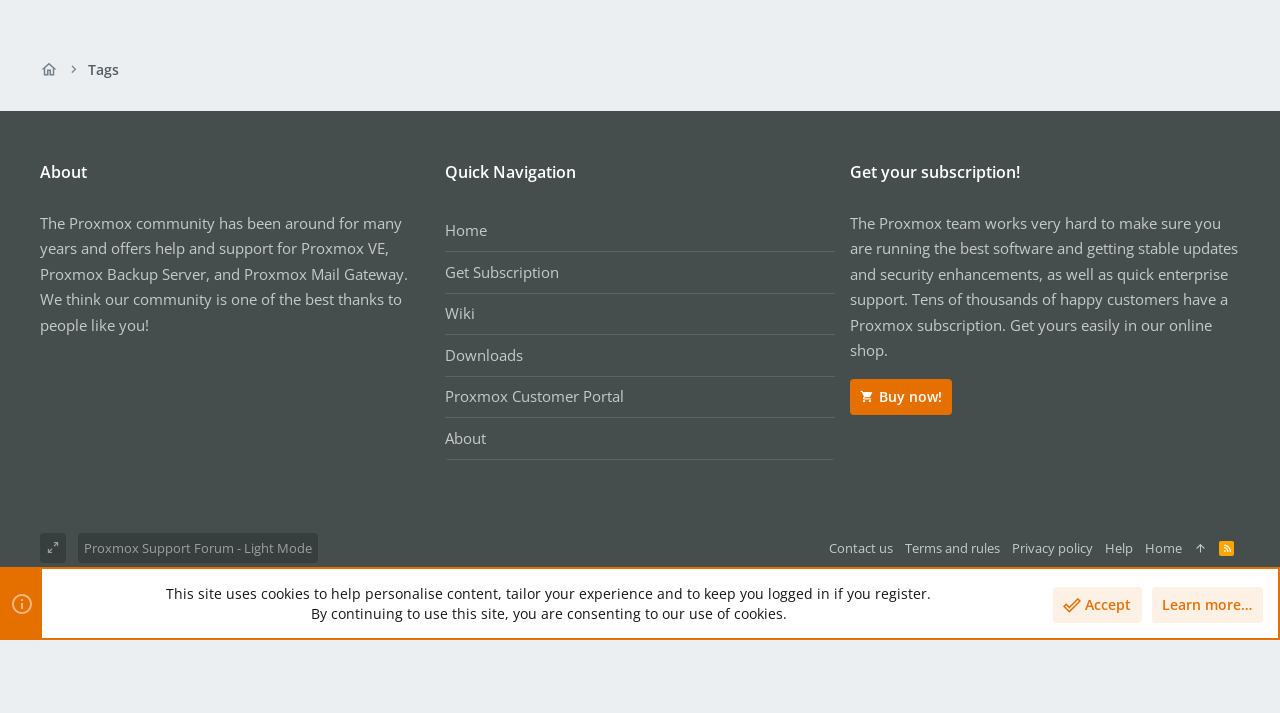Using the element description Wiki, predict the bounding box coordinates for the UI element. Provide the coordinates in (top-left x, top-left y, bottom-right x, bottom-right y) format with values ranging from 0 to 1.

[0.348, 0.412, 0.652, 0.47]